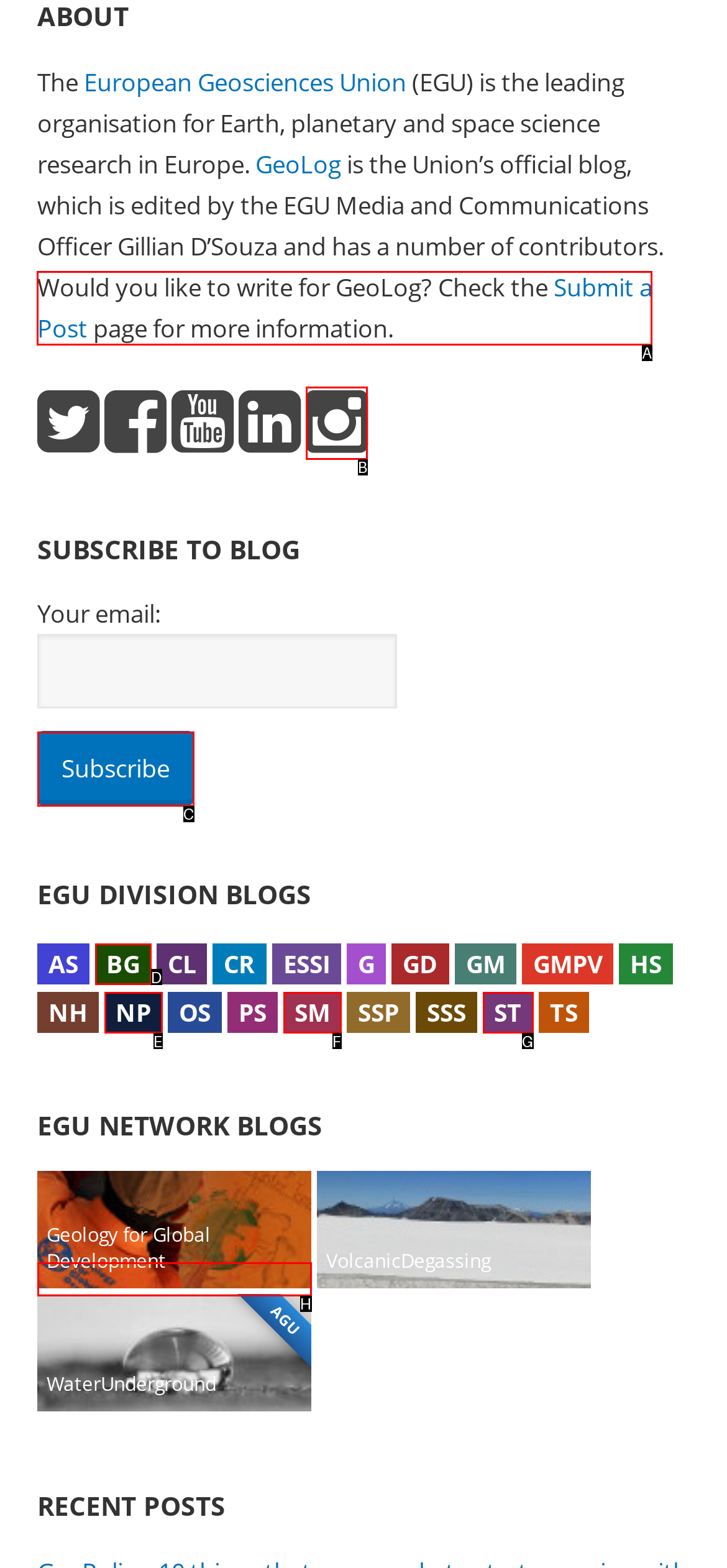Point out the HTML element I should click to achieve the following: Write for GeoLog Reply with the letter of the selected element.

A